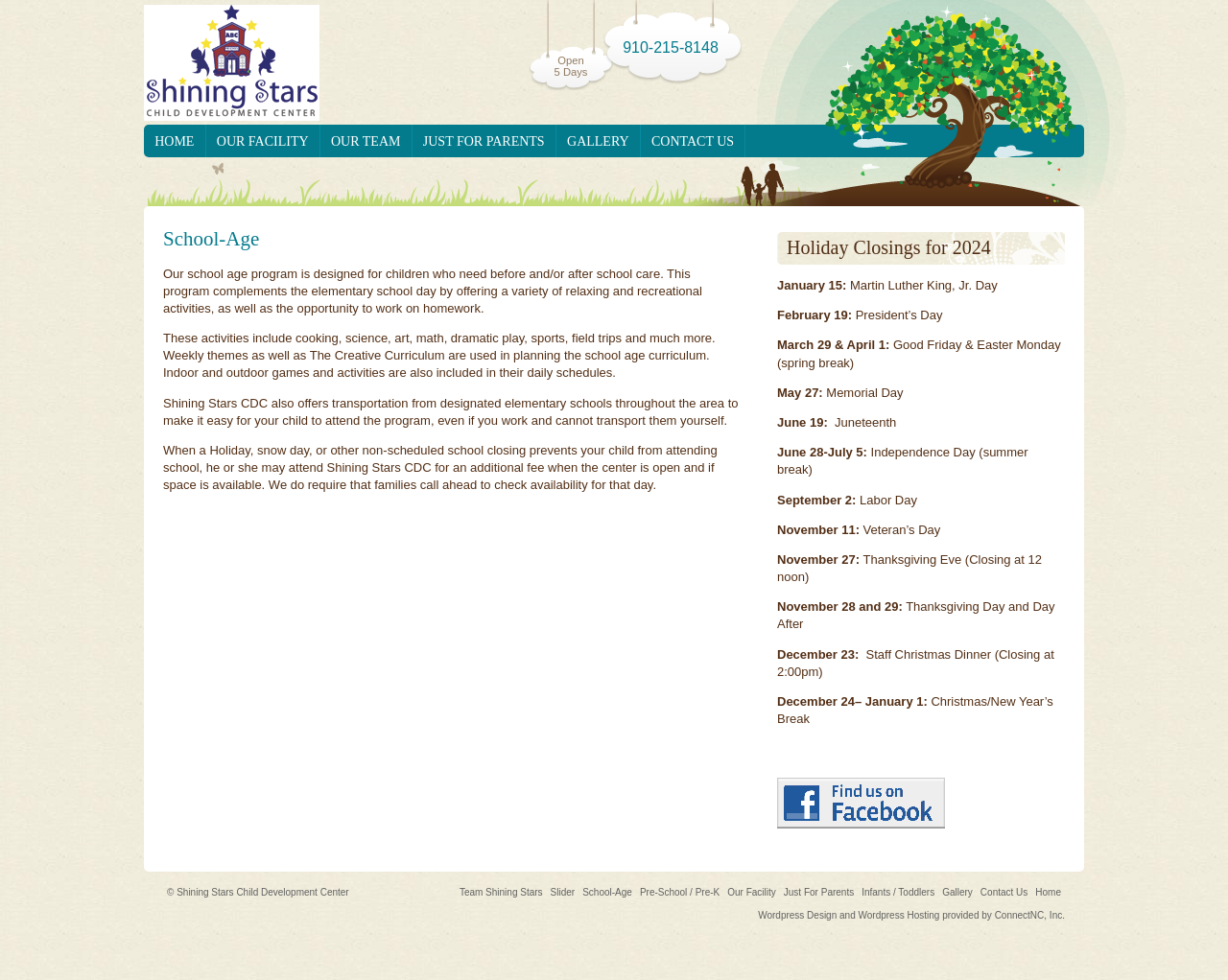Identify the bounding box coordinates for the region of the element that should be clicked to carry out the instruction: "Click on the 'Contact' link". The bounding box coordinates should be four float numbers between 0 and 1, i.e., [left, top, right, bottom].

None